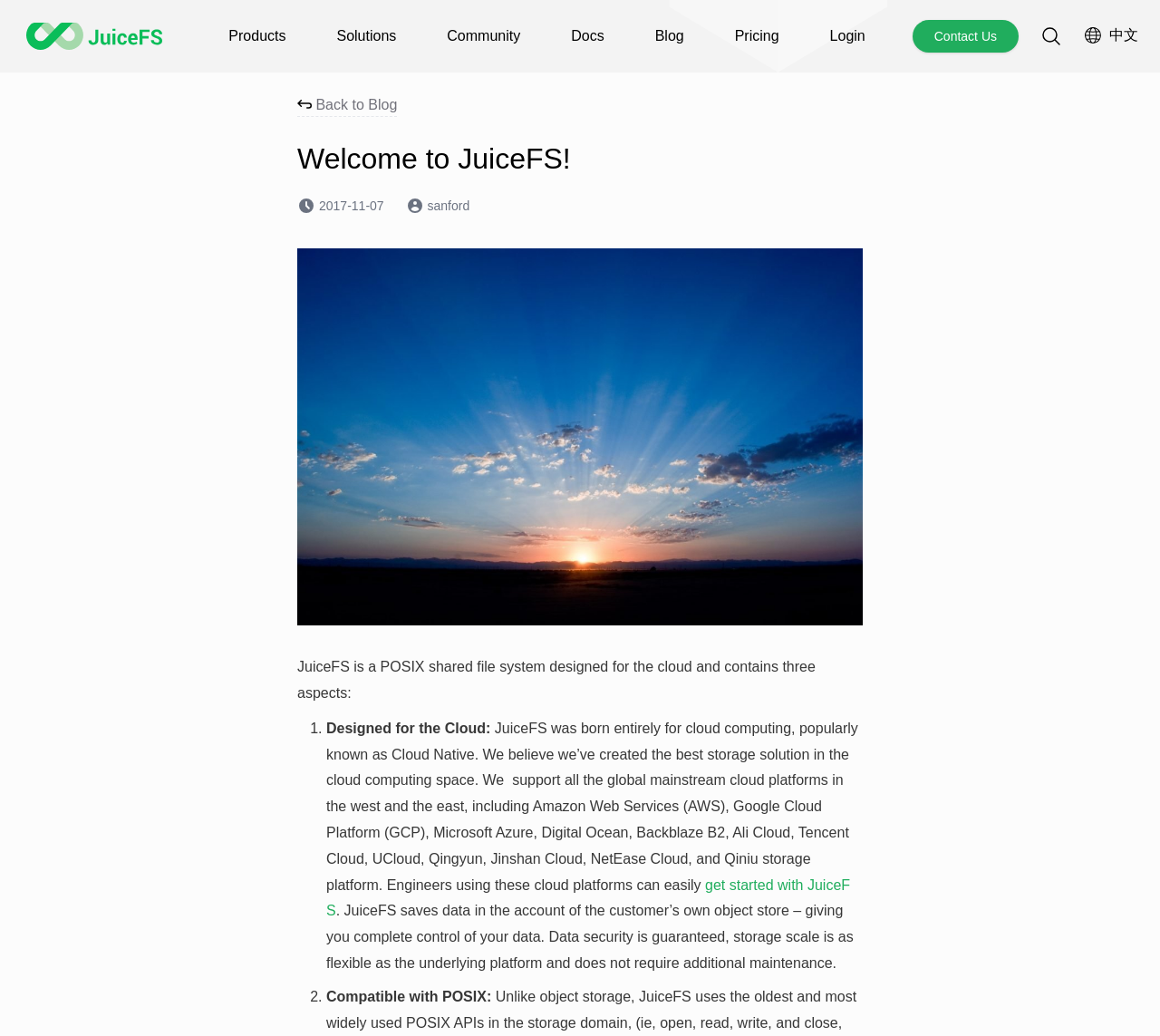Ascertain the bounding box coordinates for the UI element detailed here: "Contact Us". The coordinates should be provided as [left, top, right, bottom] with each value being a float between 0 and 1.

[0.787, 0.019, 0.878, 0.051]